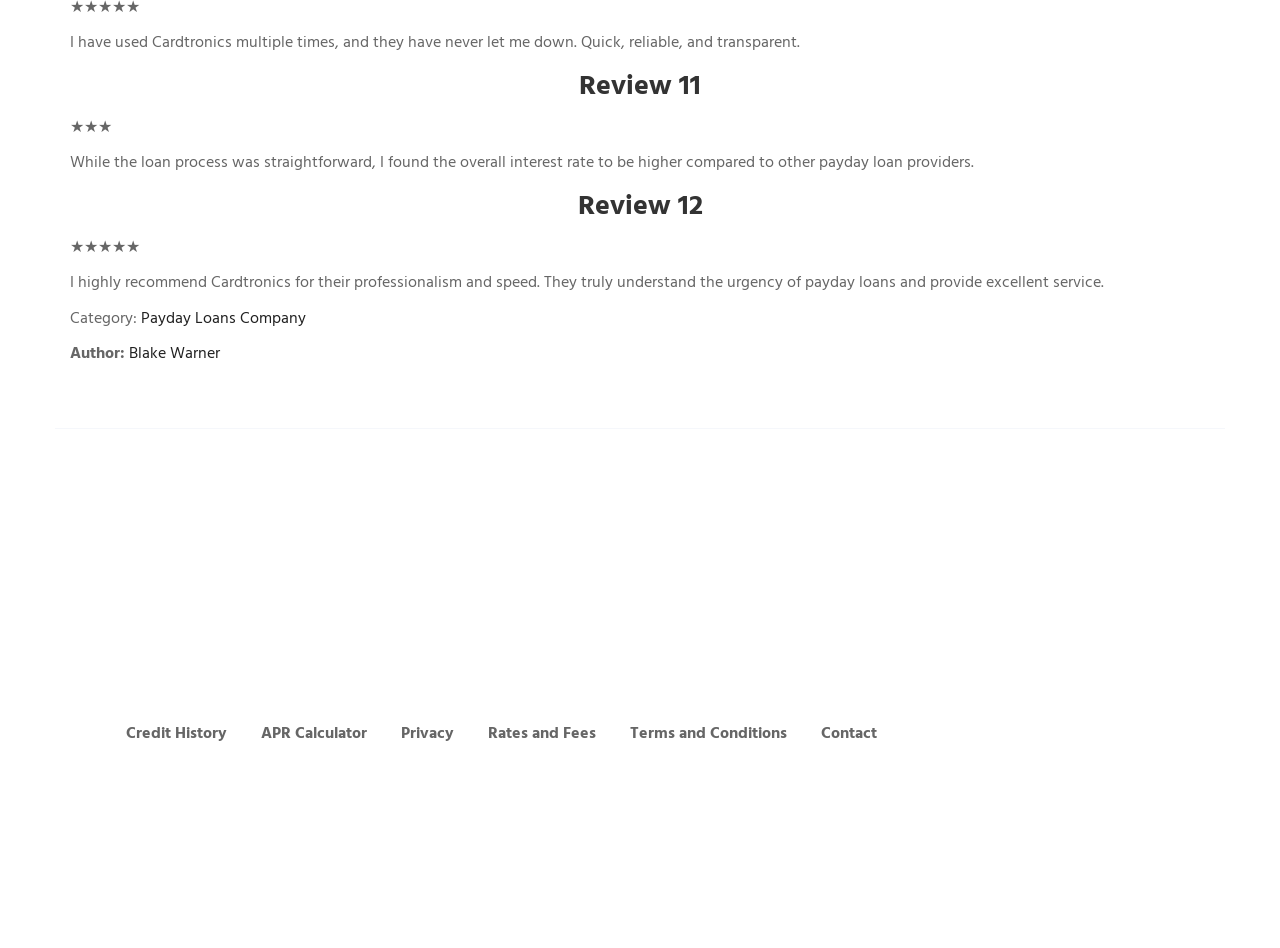How many stars did the reviewer give in Review 11?
Respond with a short answer, either a single word or a phrase, based on the image.

3